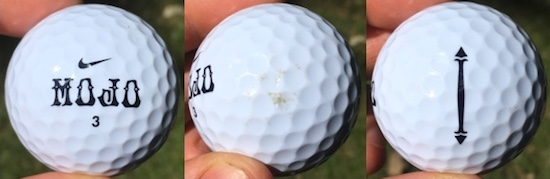By analyzing the image, answer the following question with a detailed response: What is the condition of the ball after one round?

The condition of the ball after one round can be determined by looking at the second view, which reveals the side of the ball and shows signs of wear with a noticeable mark, indicating the impact of gameplay.